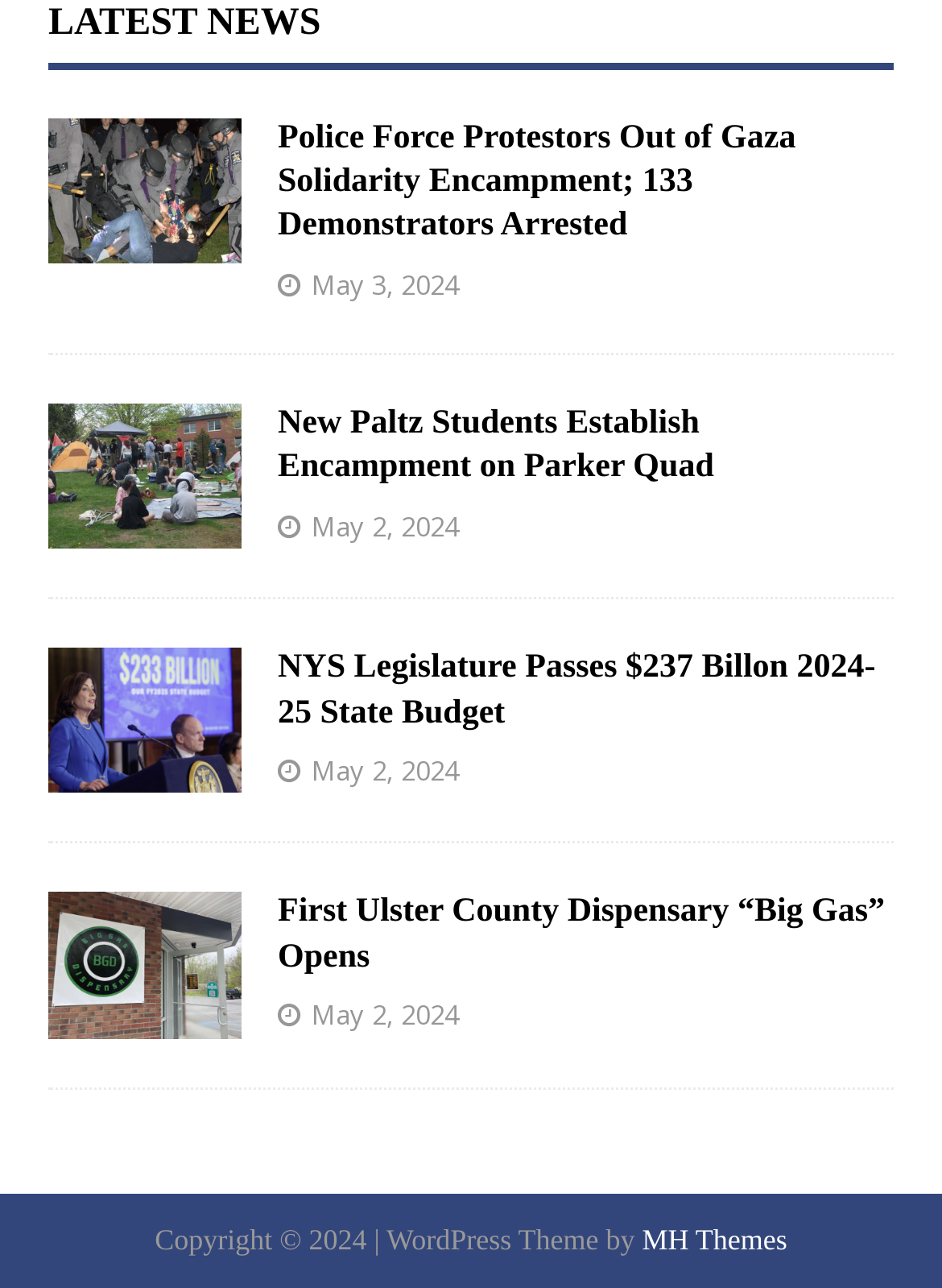Determine the bounding box coordinates for the area that needs to be clicked to fulfill this task: "View photo of officers arresting demonstrators". The coordinates must be given as four float numbers between 0 and 1, i.e., [left, top, right, bottom].

[0.051, 0.092, 0.256, 0.205]